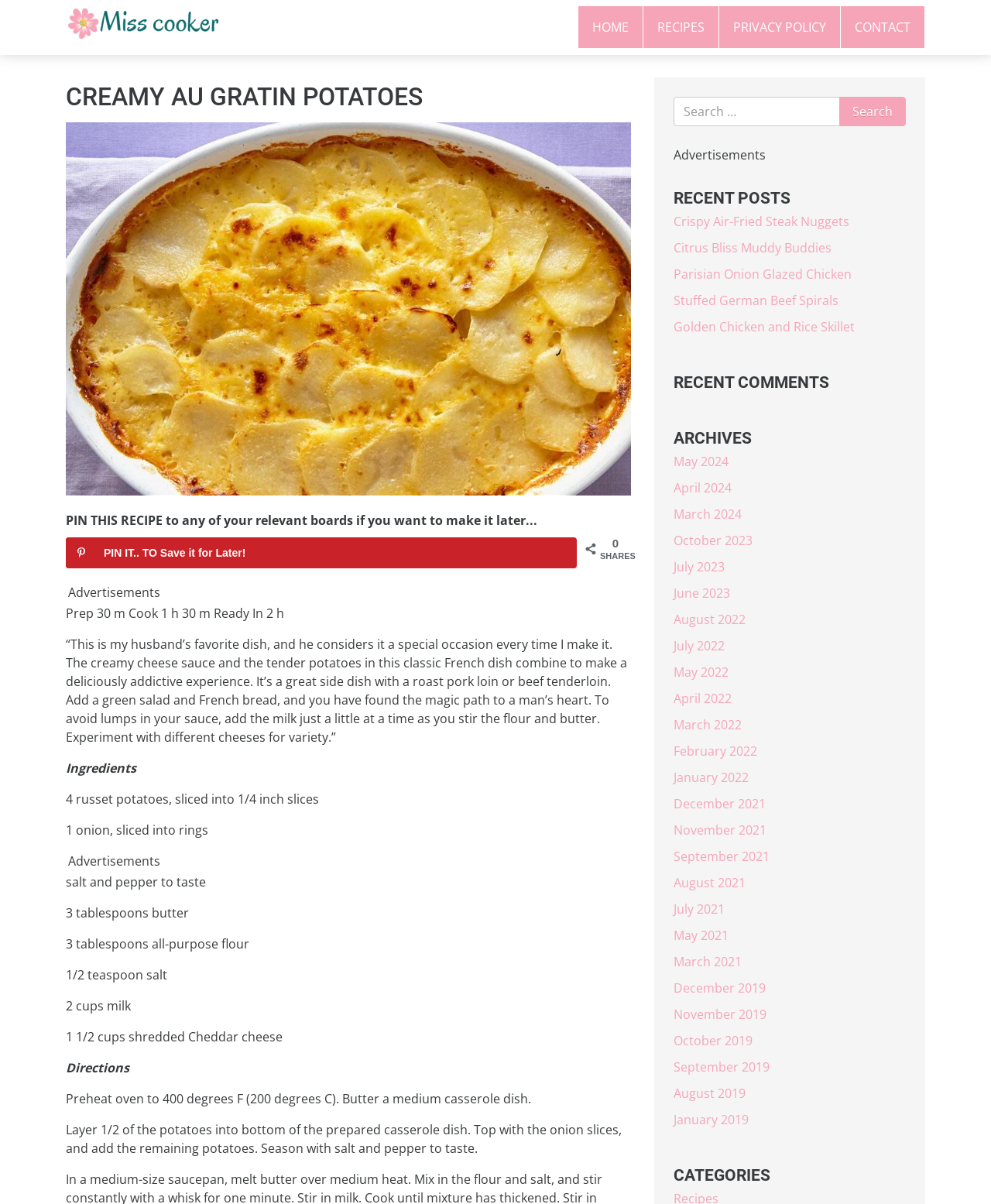How long does it take to prepare this dish?
Respond to the question with a single word or phrase according to the image.

2 hours